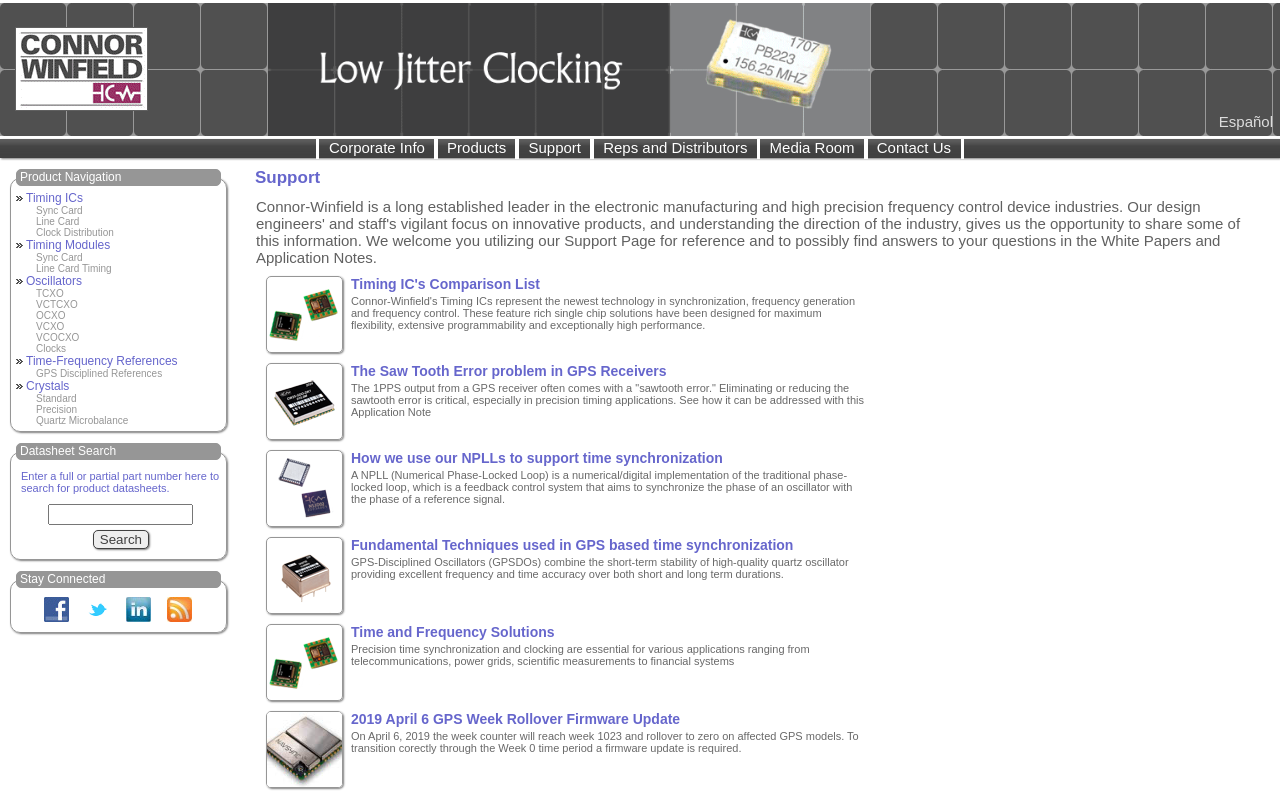Please answer the following question using a single word or phrase: What is the purpose of a NPLL?

Synchronize phase of an oscillator